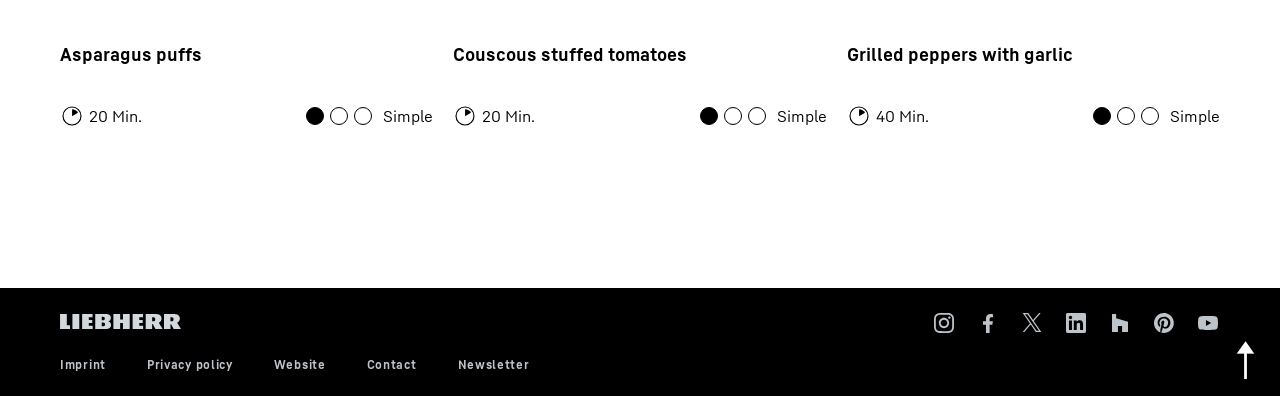Can you identify the bounding box coordinates of the clickable region needed to carry out this instruction: 'Visit Couscous stuffed tomatoes'? The coordinates should be four float numbers within the range of 0 to 1, stated as [left, top, right, bottom].

[0.354, 0.101, 0.537, 0.243]